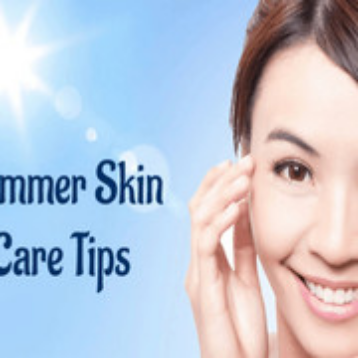Refer to the screenshot and give an in-depth answer to this question: What is the woman doing in the image?

The caption describes the woman as 'gently touching her face', conveying a sense of gentle care and attention to her skin, which is fitting for the context of summer skin care tips.